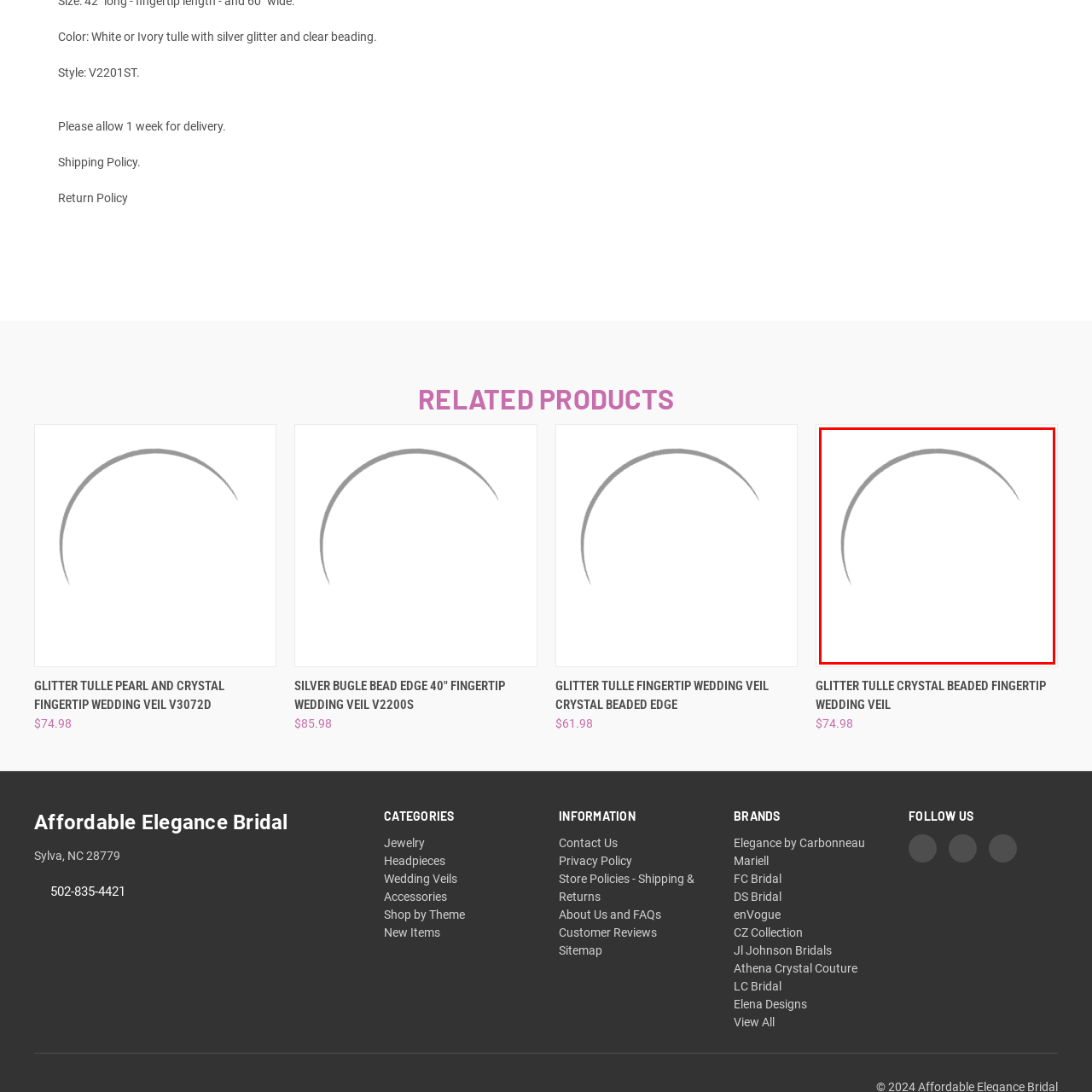What is the material of the wedding veil?  
Inspect the image within the red boundary and offer a detailed explanation grounded in the visual information present in the image.

According to the caption, the wedding veil features a delicate blend of tulle, which is a type of netting fabric, adorned with sparkling glitter and elegant crystal beading to enhance its ethereal charm.